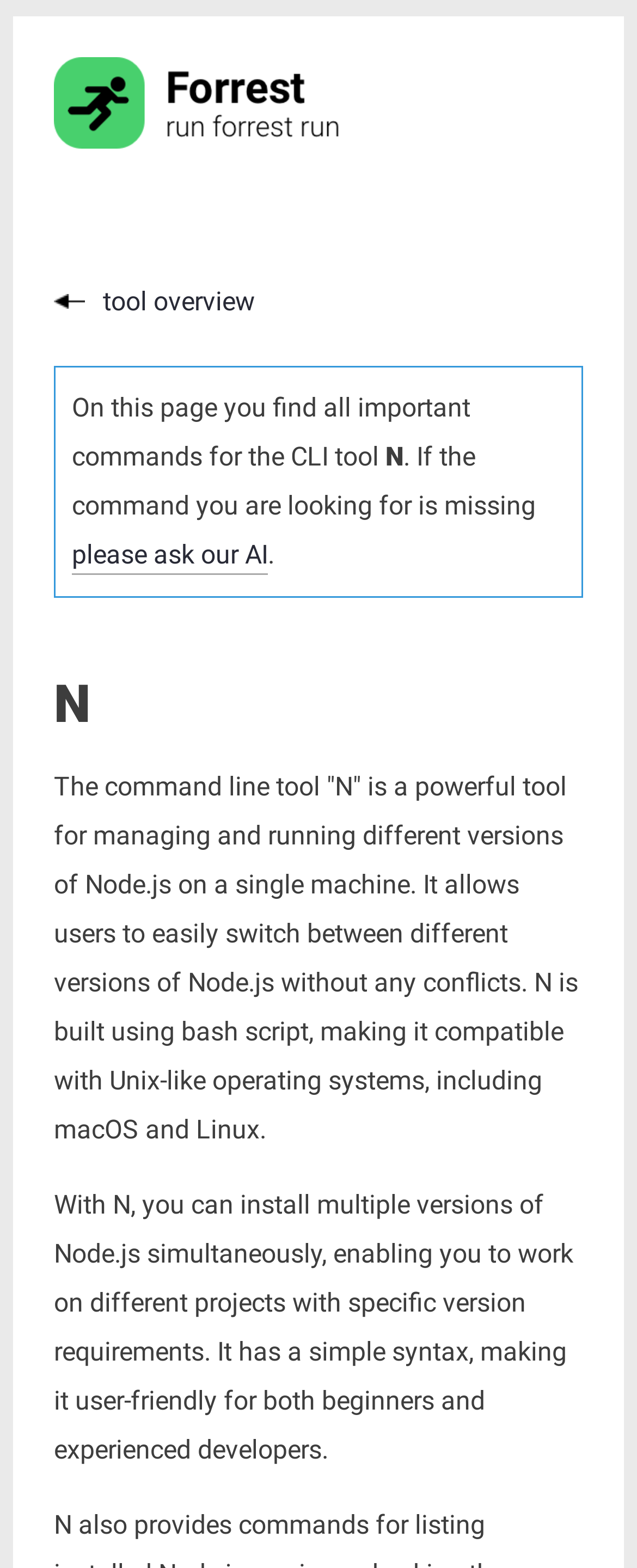Respond with a single word or phrase for the following question: 
What is the syntax of N like?

Simple